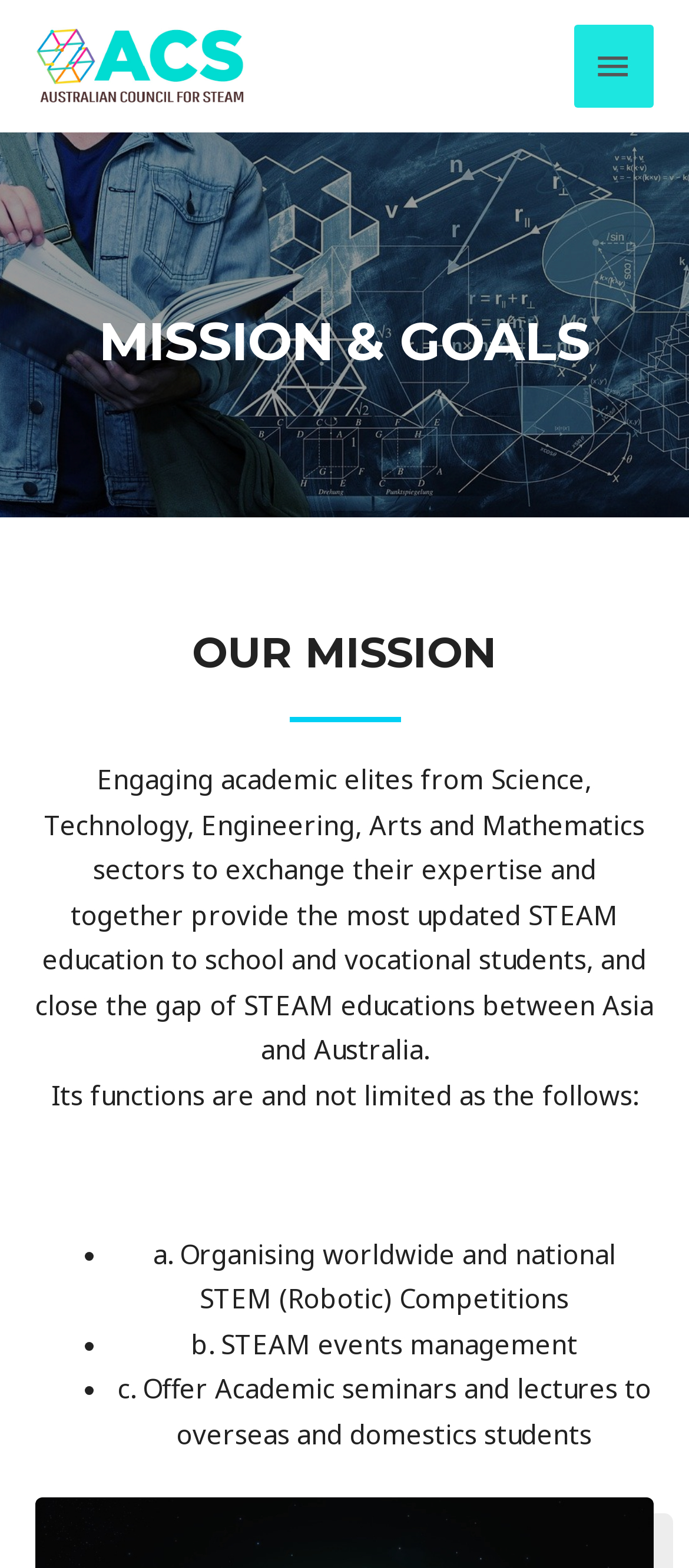What type of seminars does the Australian Council for STEAM offer?
Look at the image and answer with only one word or phrase.

Academic seminars